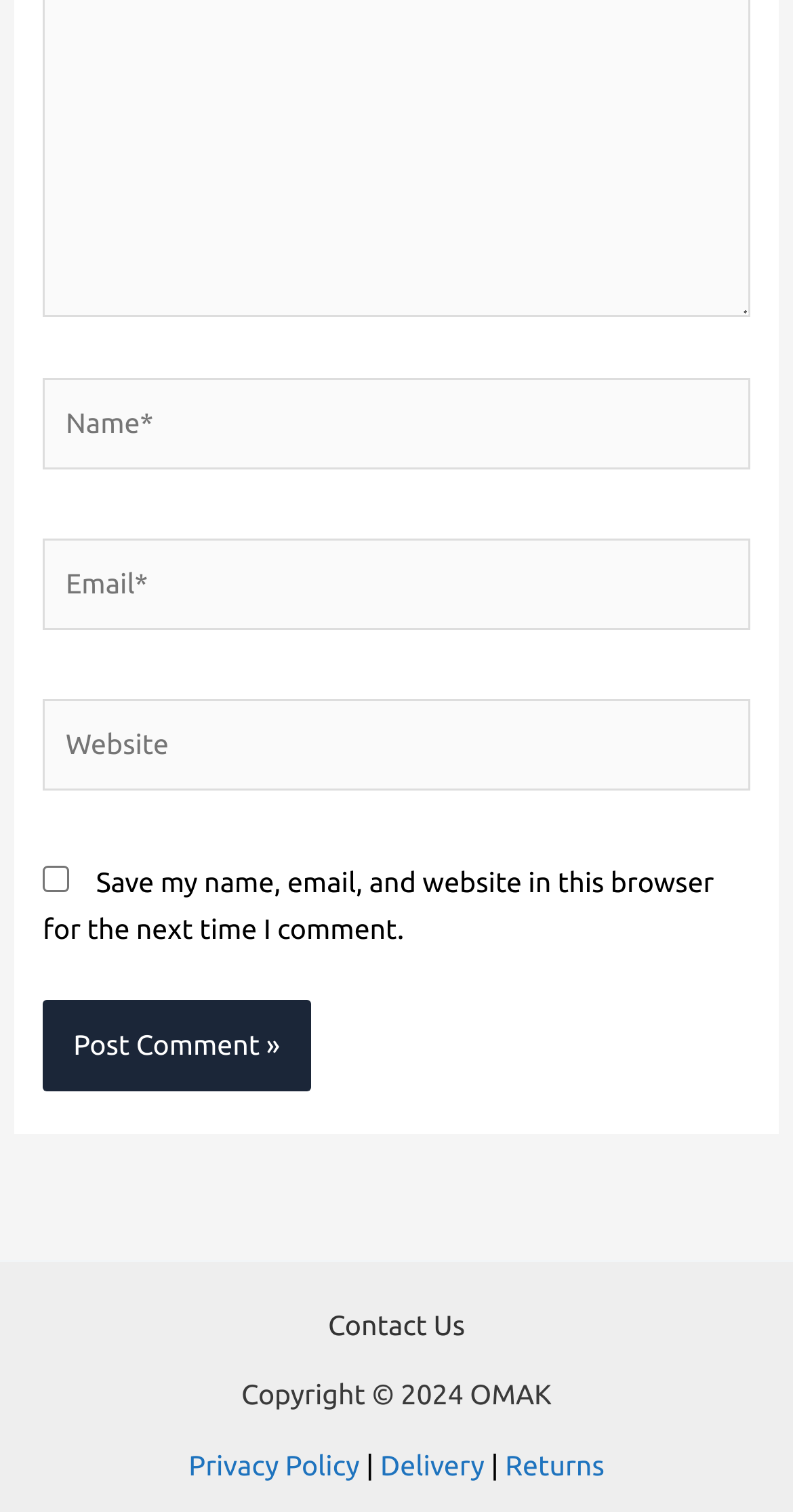Please specify the bounding box coordinates of the clickable region to carry out the following instruction: "Visit the Contact Us page". The coordinates should be four float numbers between 0 and 1, in the format [left, top, right, bottom].

[0.414, 0.865, 0.586, 0.886]